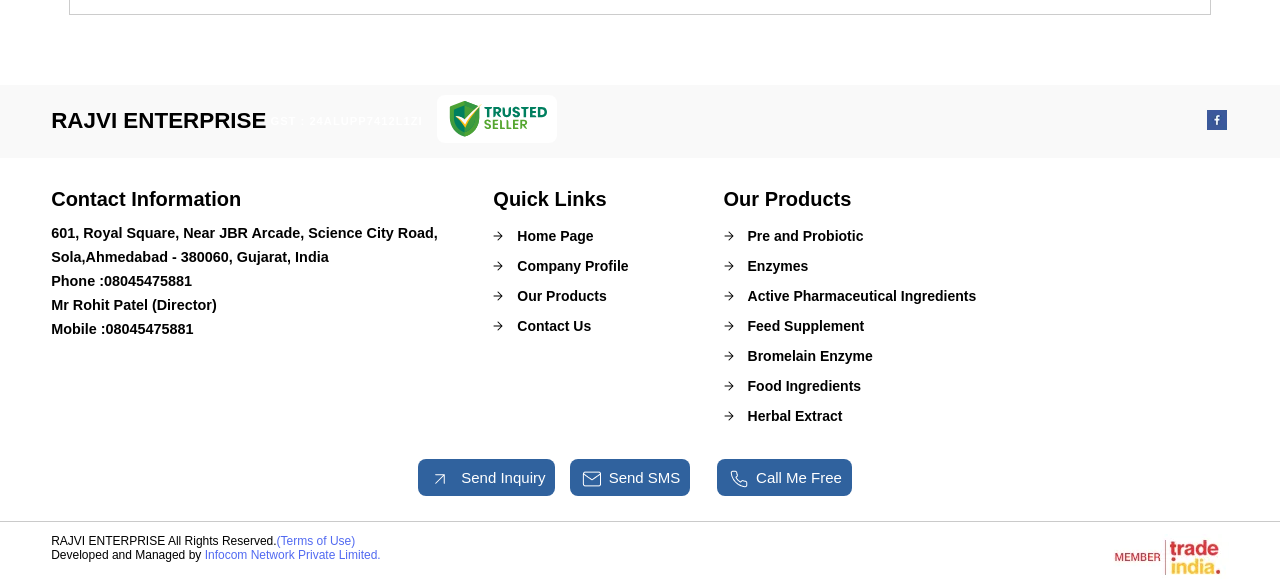Please specify the bounding box coordinates of the clickable region to carry out the following instruction: "Visit Home Page". The coordinates should be four float numbers between 0 and 1, in the format [left, top, right, bottom].

[0.385, 0.379, 0.542, 0.431]